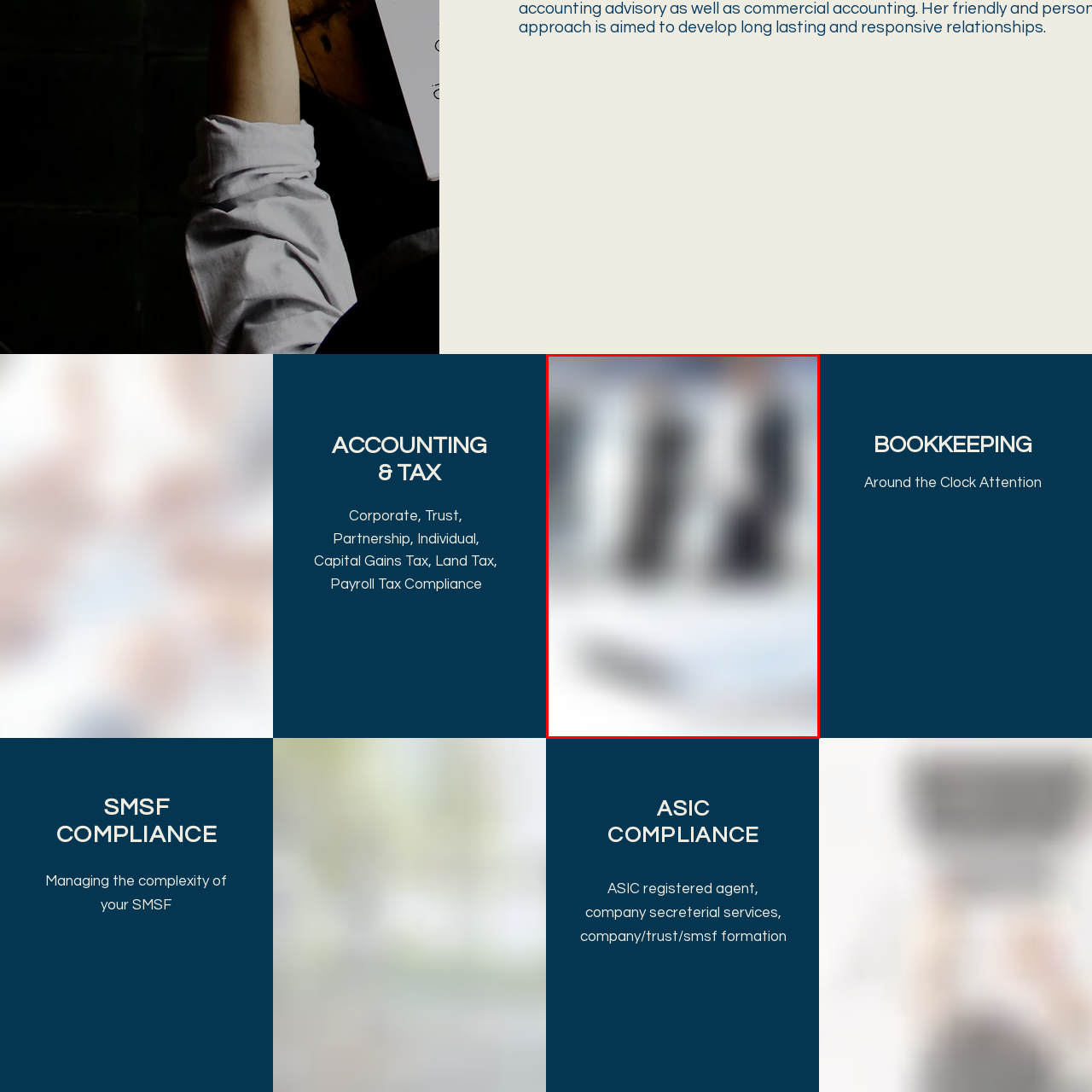Observe the image framed by the red bounding box and present a detailed answer to the following question, relying on the visual data provided: Are there any cameras or projectors visible in the image?

The caption does not mention the presence of cameras or projectors in the image, and the focus is on the individuals engaged in a serious discussion or meeting, suggesting a lack of such equipment.